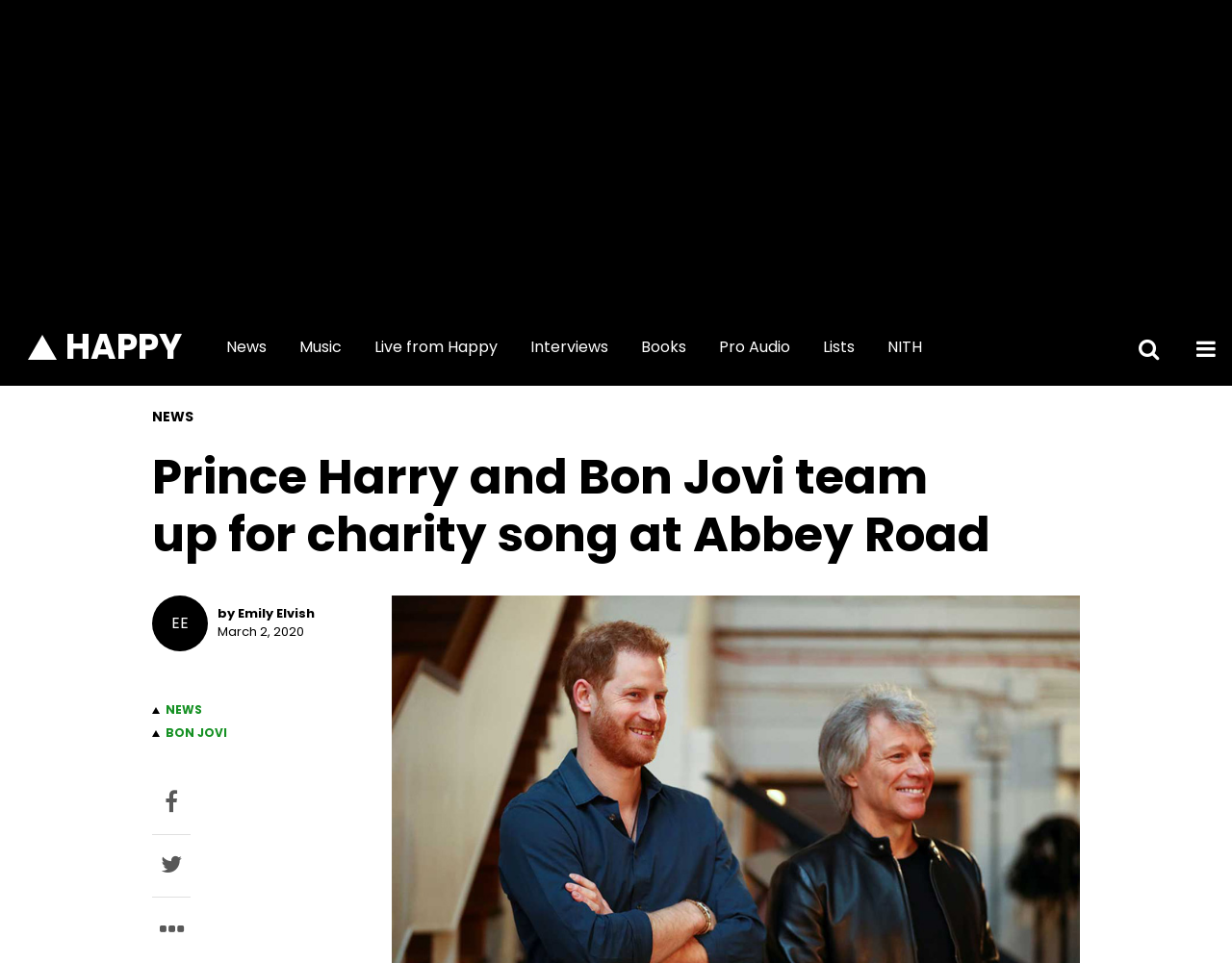Determine the bounding box coordinates of the clickable element to achieve the following action: 'Go to Home'. Provide the coordinates as four float values between 0 and 1, formatted as [left, top, right, bottom].

None